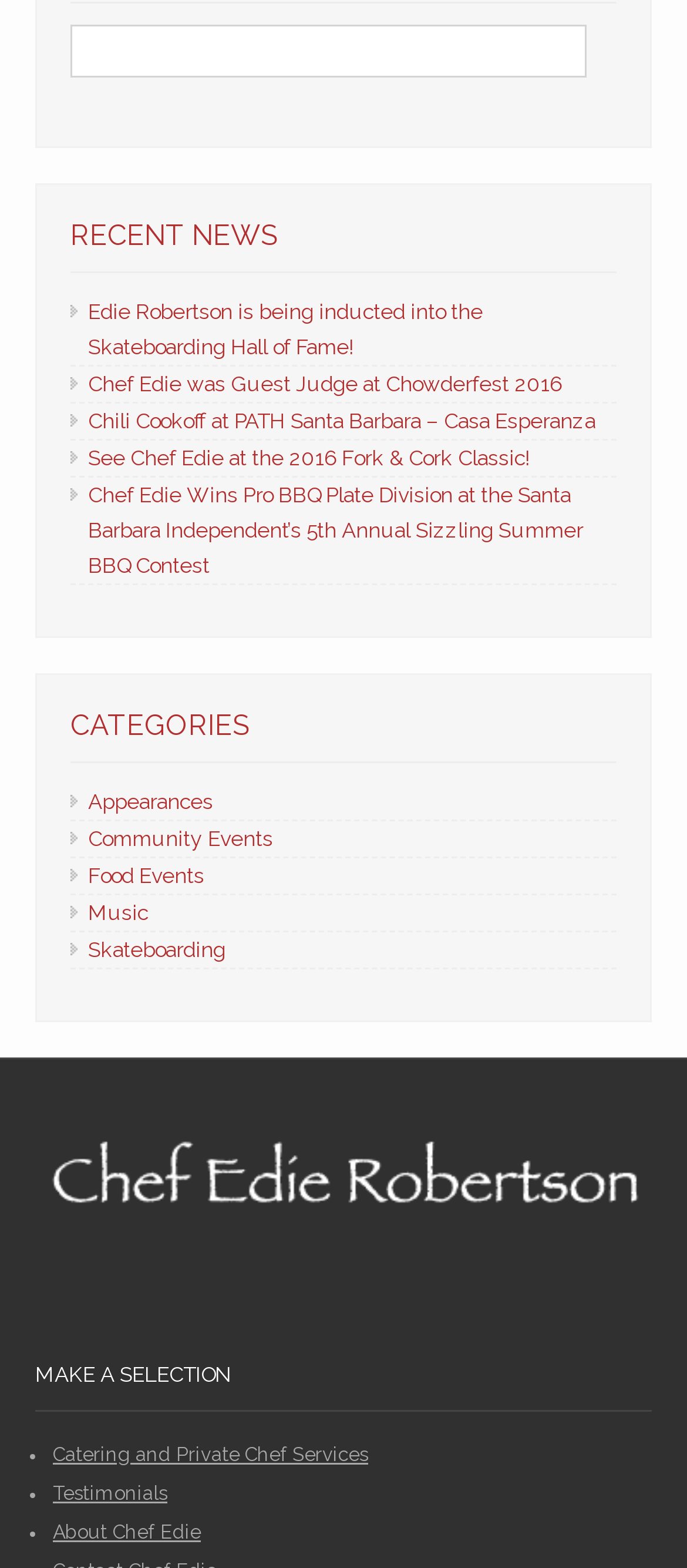Provide the bounding box coordinates of the section that needs to be clicked to accomplish the following instruction: "search for something."

[0.103, 0.016, 0.897, 0.049]